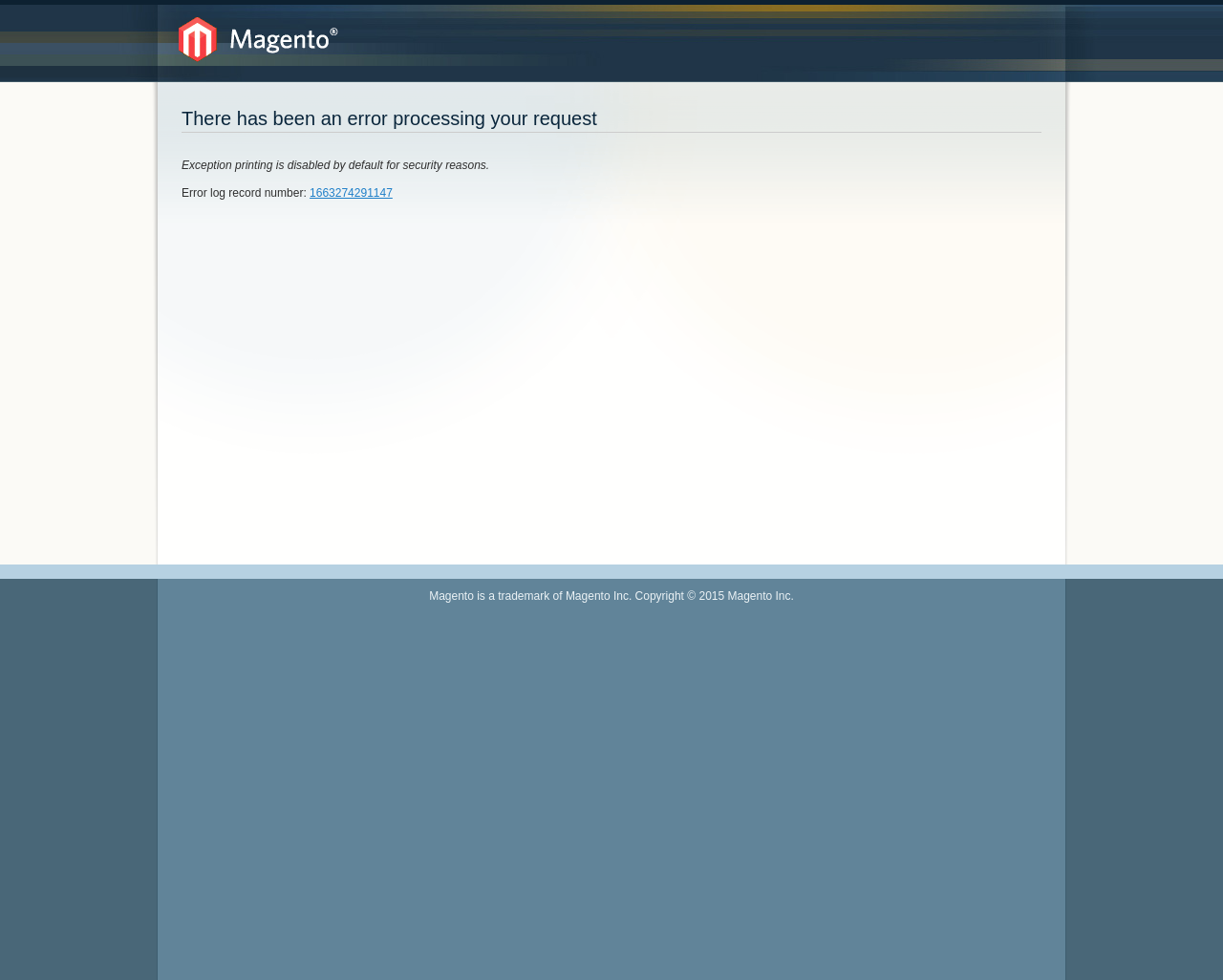Please respond in a single word or phrase: 
What is the name of the commerce platform?

Magento Commerce